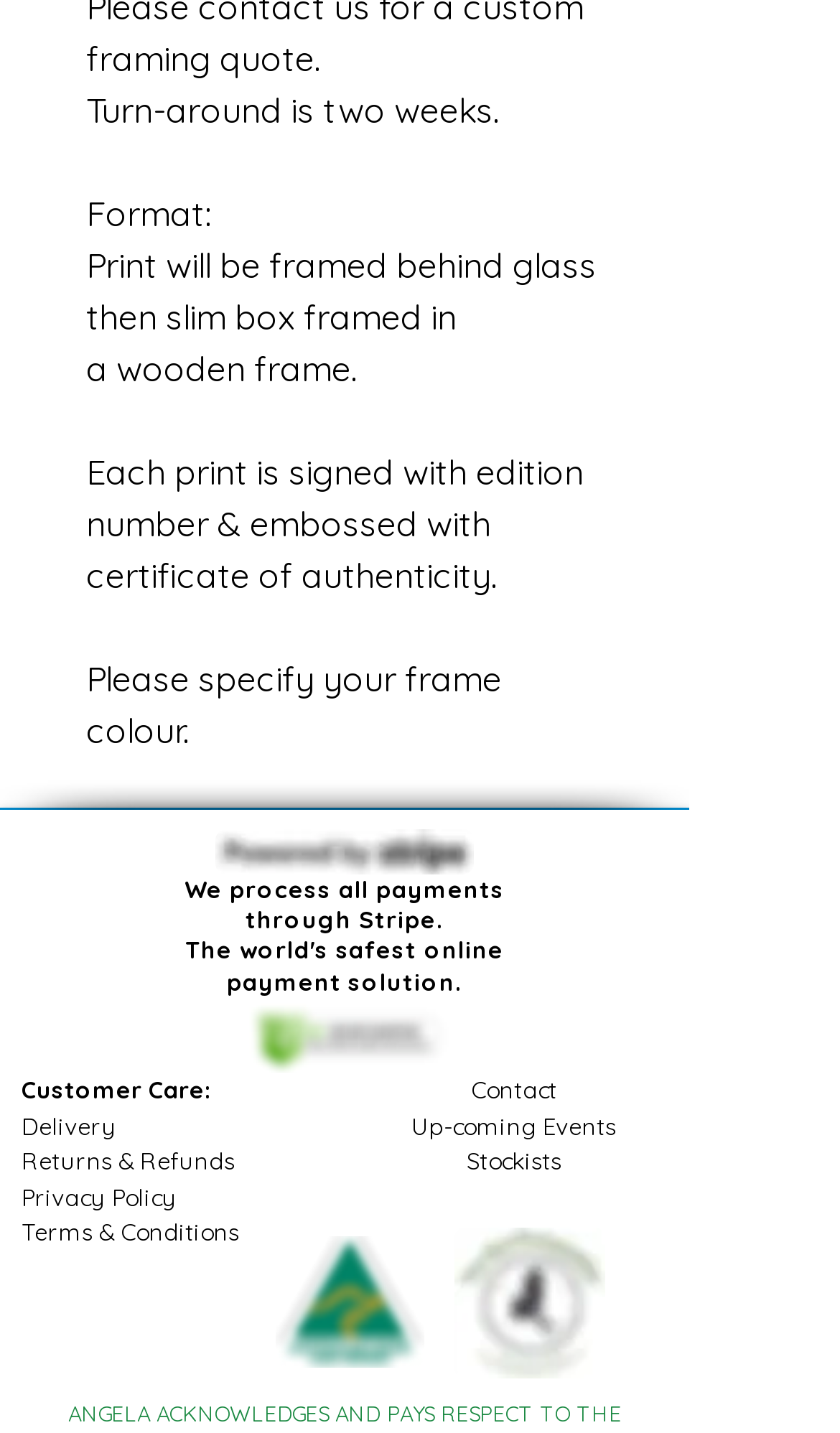Please identify the bounding box coordinates of the element I need to click to follow this instruction: "Click on 'Contact'".

[0.56, 0.75, 0.663, 0.771]